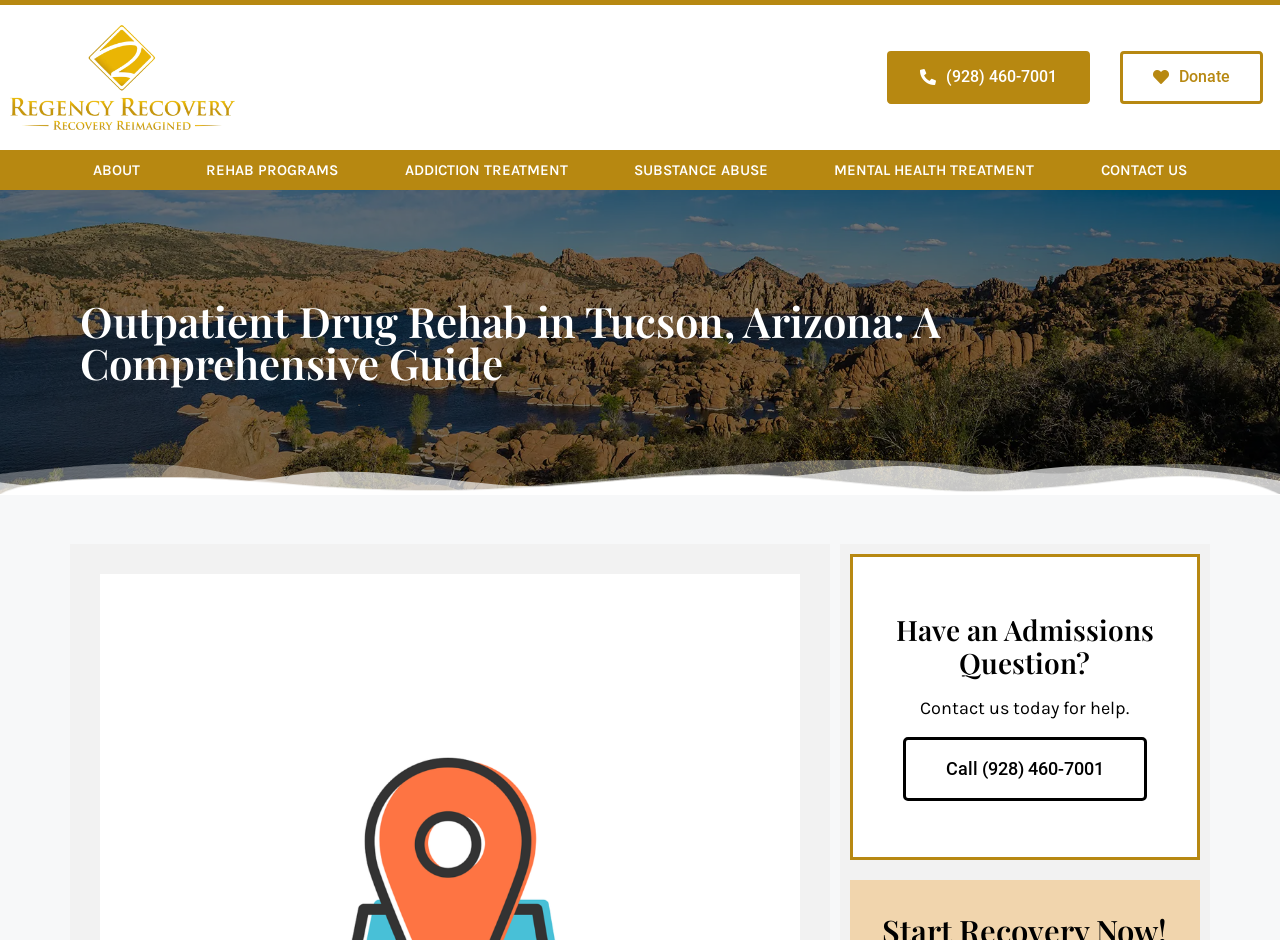Using the information in the image, give a detailed answer to the following question: What is the action suggested by the 'Donate' button?

I inferred the action by reading the text on the button element 'Donate', which suggests that clicking the button will allow the user to make a donation.